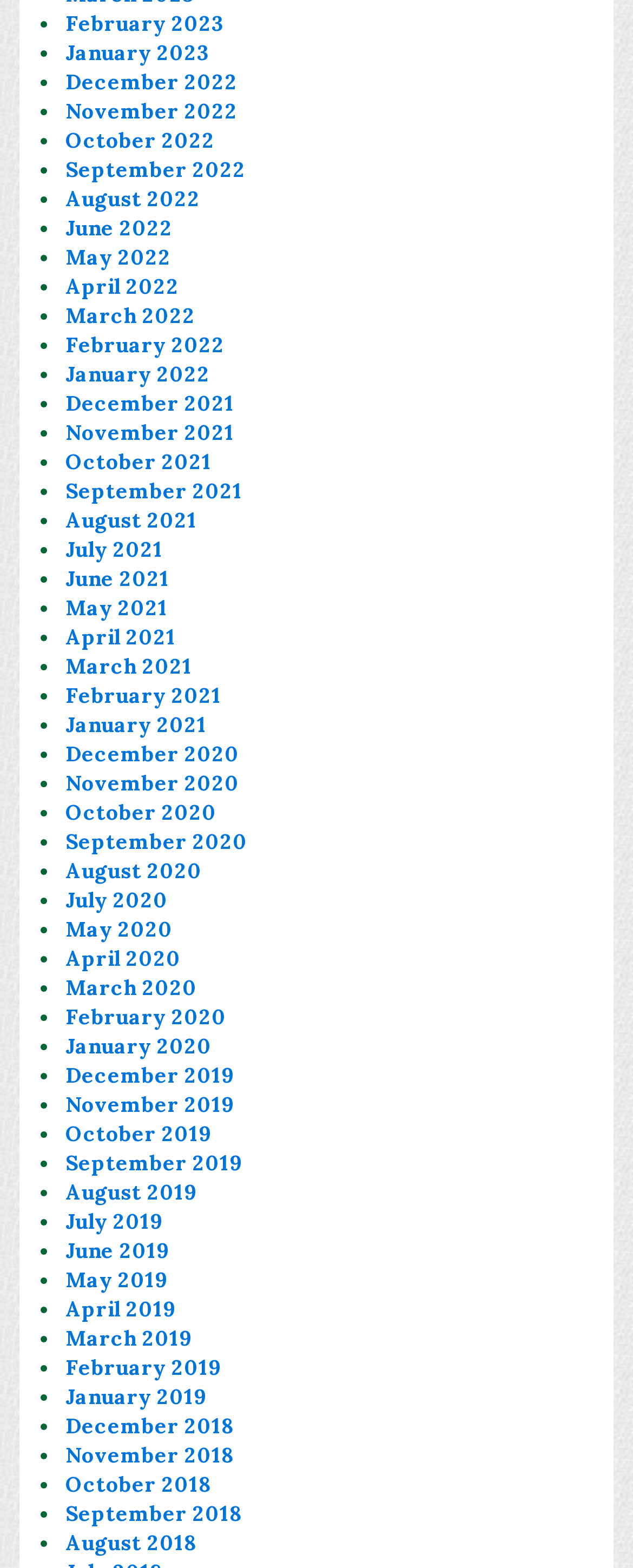Find and specify the bounding box coordinates that correspond to the clickable region for the instruction: "View February 2023".

[0.103, 0.006, 0.354, 0.024]